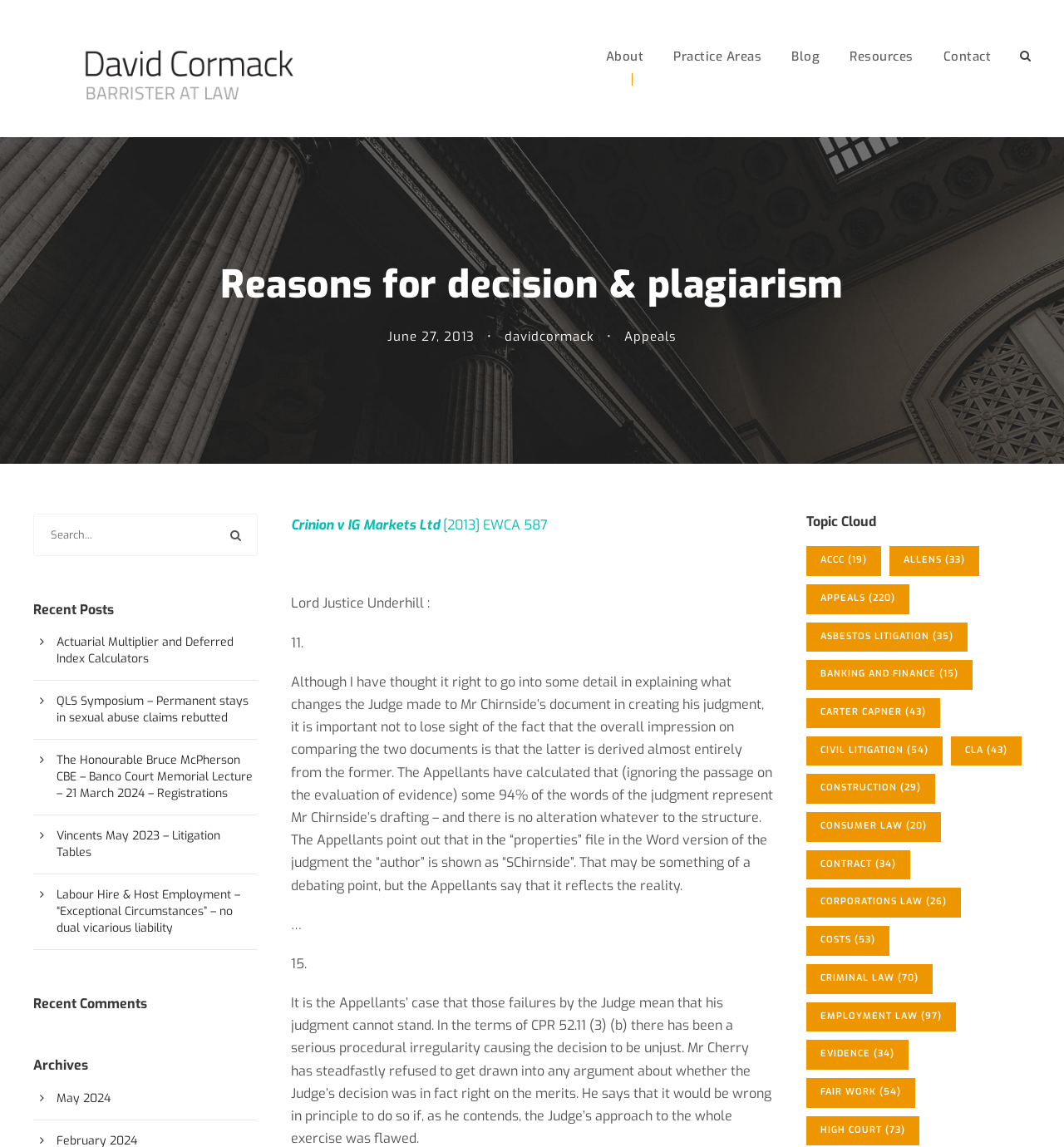Please determine the bounding box coordinates of the element's region to click for the following instruction: "Click the 'About' link".

[0.569, 0.041, 0.605, 0.1]